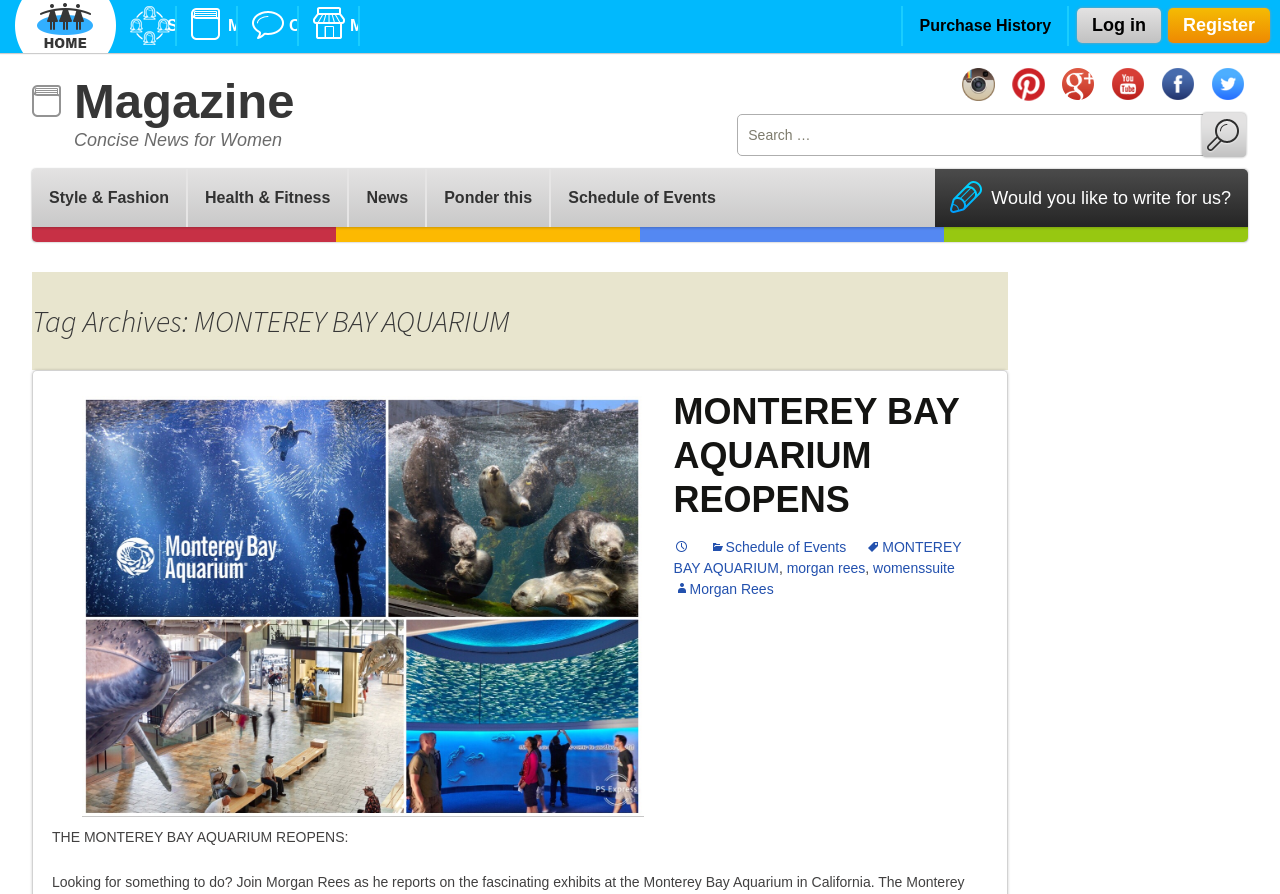Please identify the coordinates of the bounding box that should be clicked to fulfill this instruction: "Search for something".

[0.576, 0.128, 0.973, 0.174]